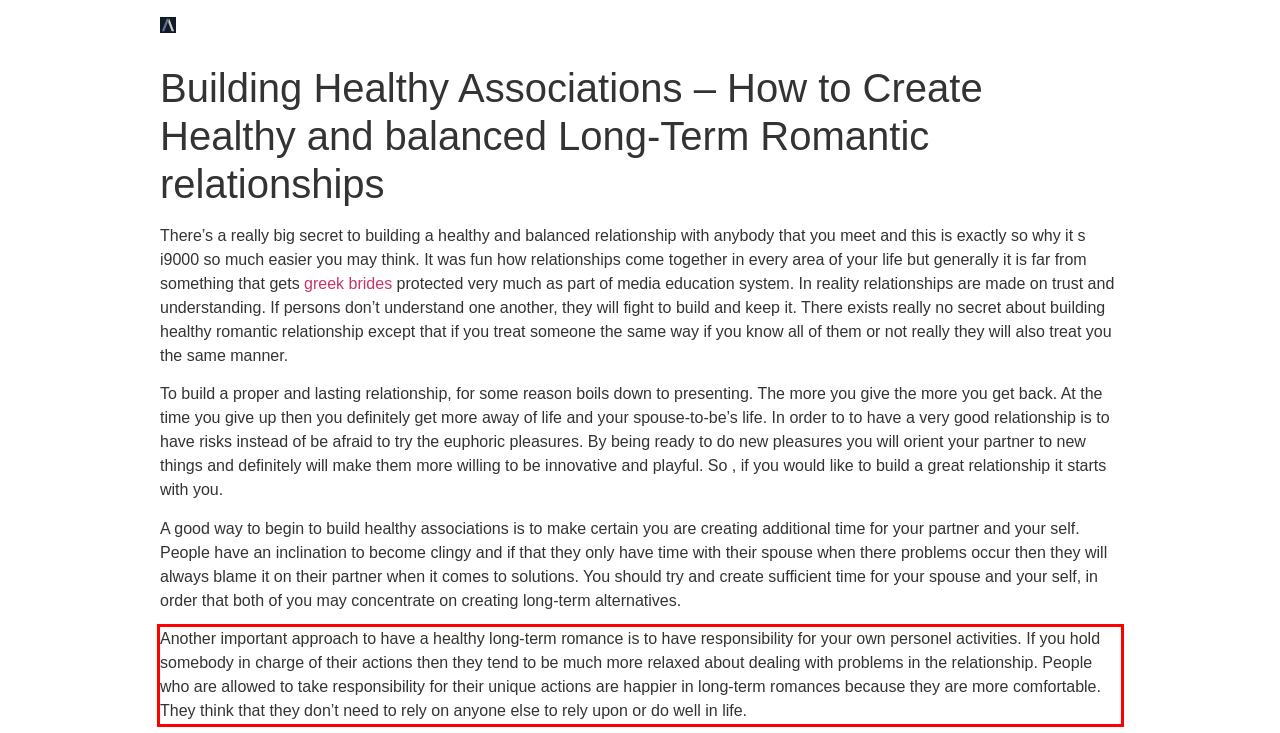Look at the webpage screenshot and recognize the text inside the red bounding box.

Another important approach to have a healthy long-term romance is to have responsibility for your own personel activities. If you hold somebody in charge of their actions then they tend to be much more relaxed about dealing with problems in the relationship. People who are allowed to take responsibility for their unique actions are happier in long-term romances because they are more comfortable. They think that they don’t need to rely on anyone else to rely upon or do well in life.